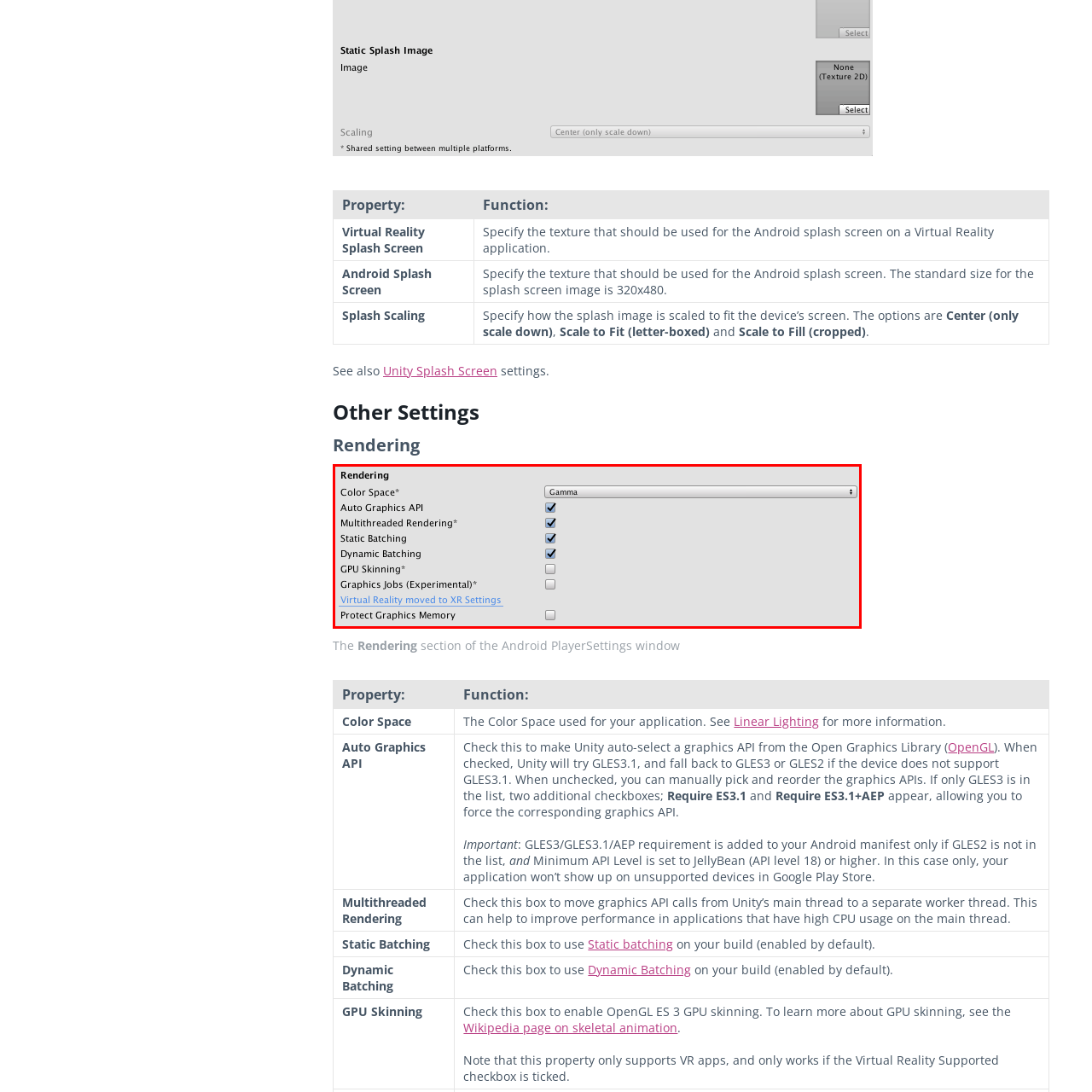Check the image highlighted by the red rectangle and provide a single word or phrase for the question:
What is the purpose of the 'Static Batching' checkbox?

Configuring graphics behavior